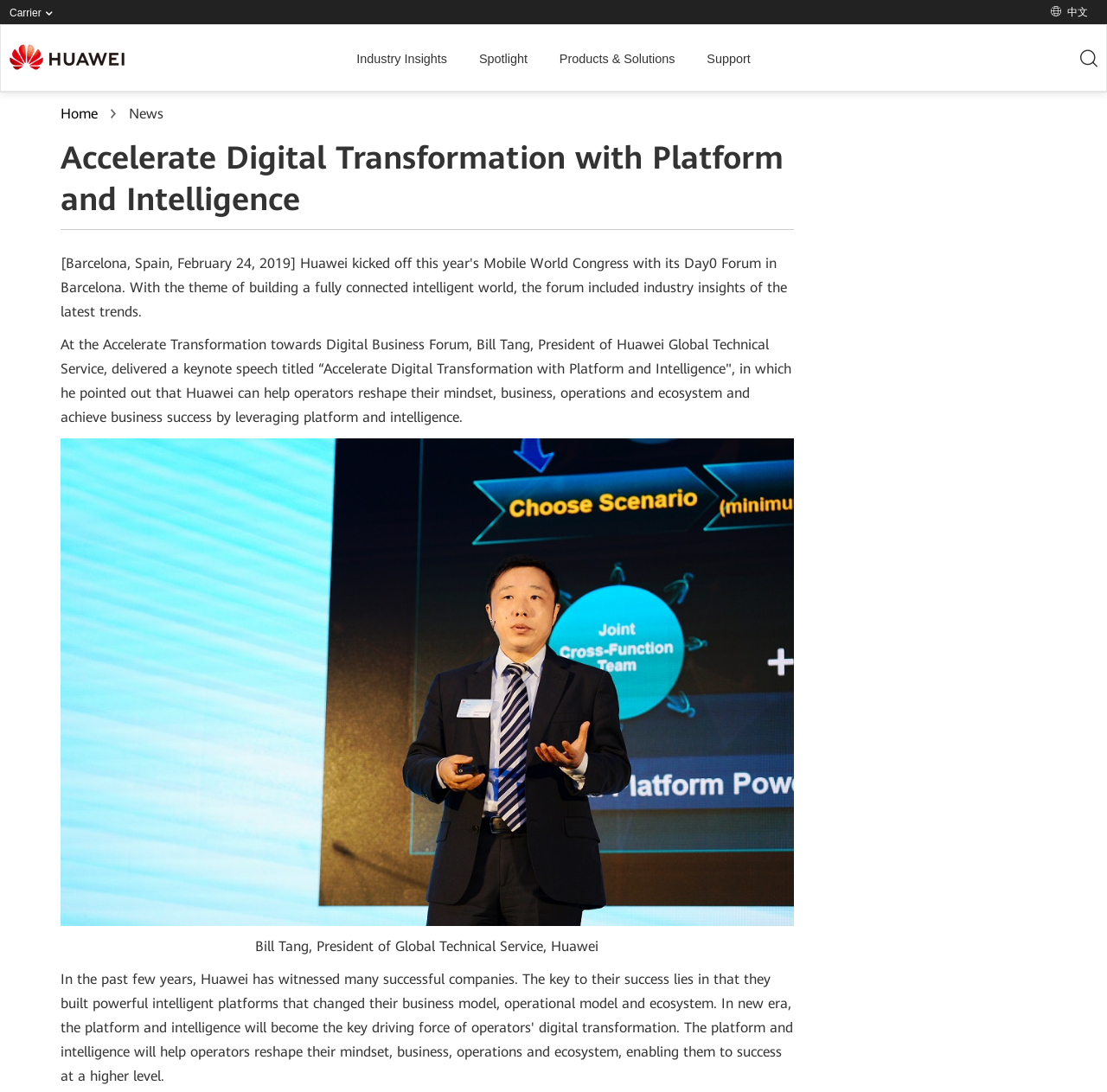Determine the bounding box coordinates for the area that should be clicked to carry out the following instruction: "Switch to Chinese version".

[0.949, 0.006, 0.983, 0.017]